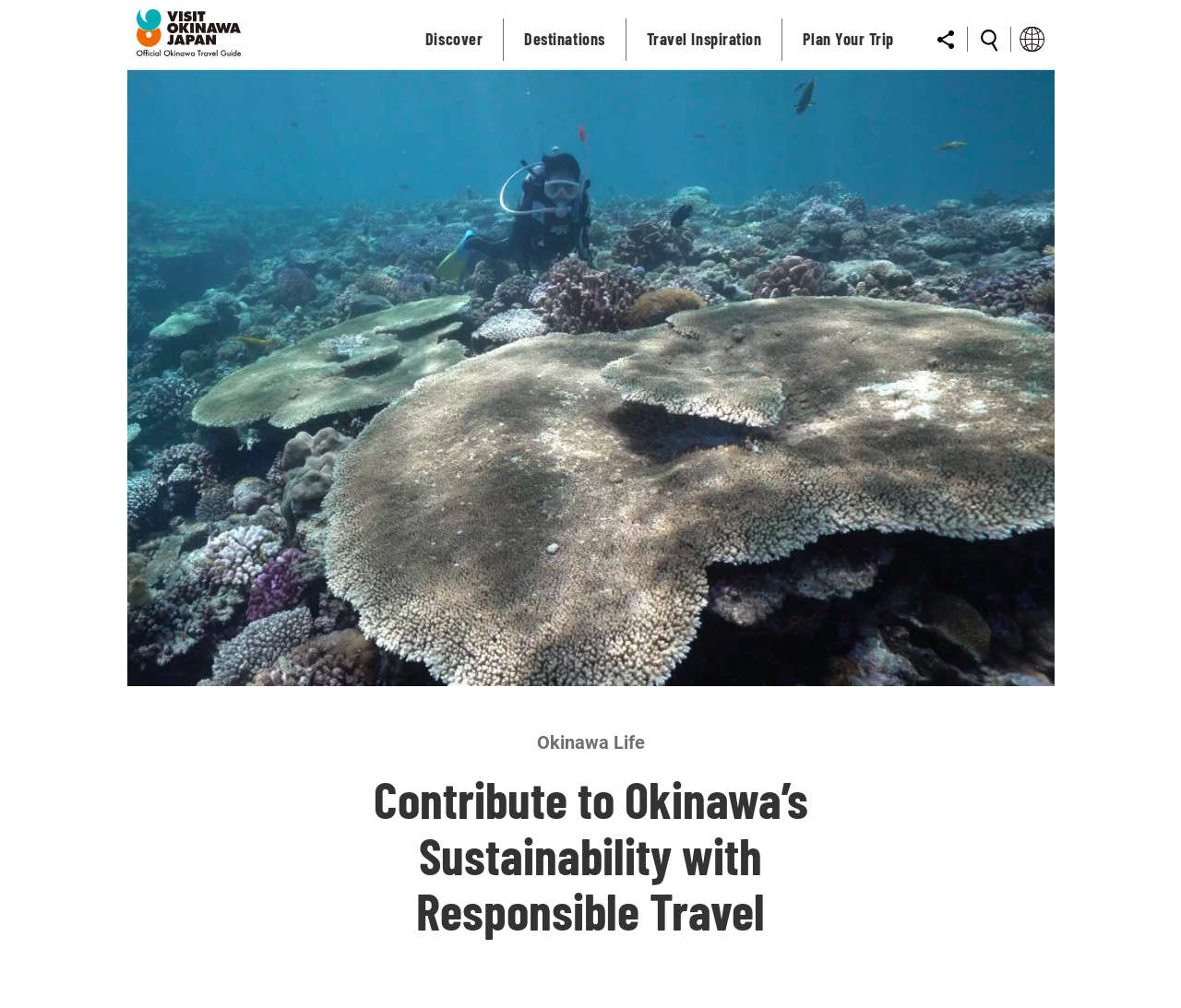Answer the following in one word or a short phrase: 
What is the name of the official travel guide?

VISIT OKINAWA JAPAN